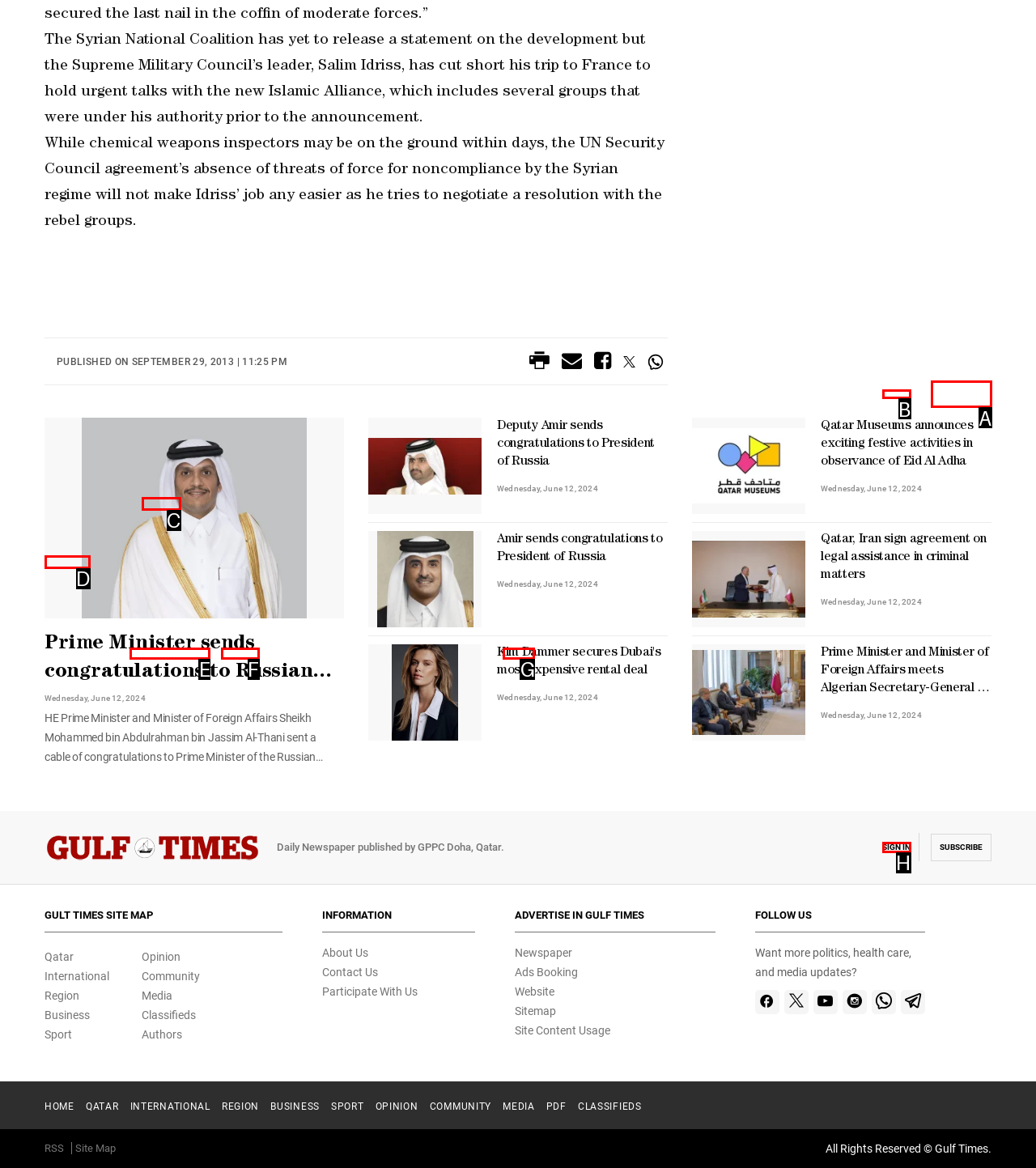Identify the letter of the option that should be selected to accomplish the following task: View mold removal services in New Cassel. Provide the letter directly.

None